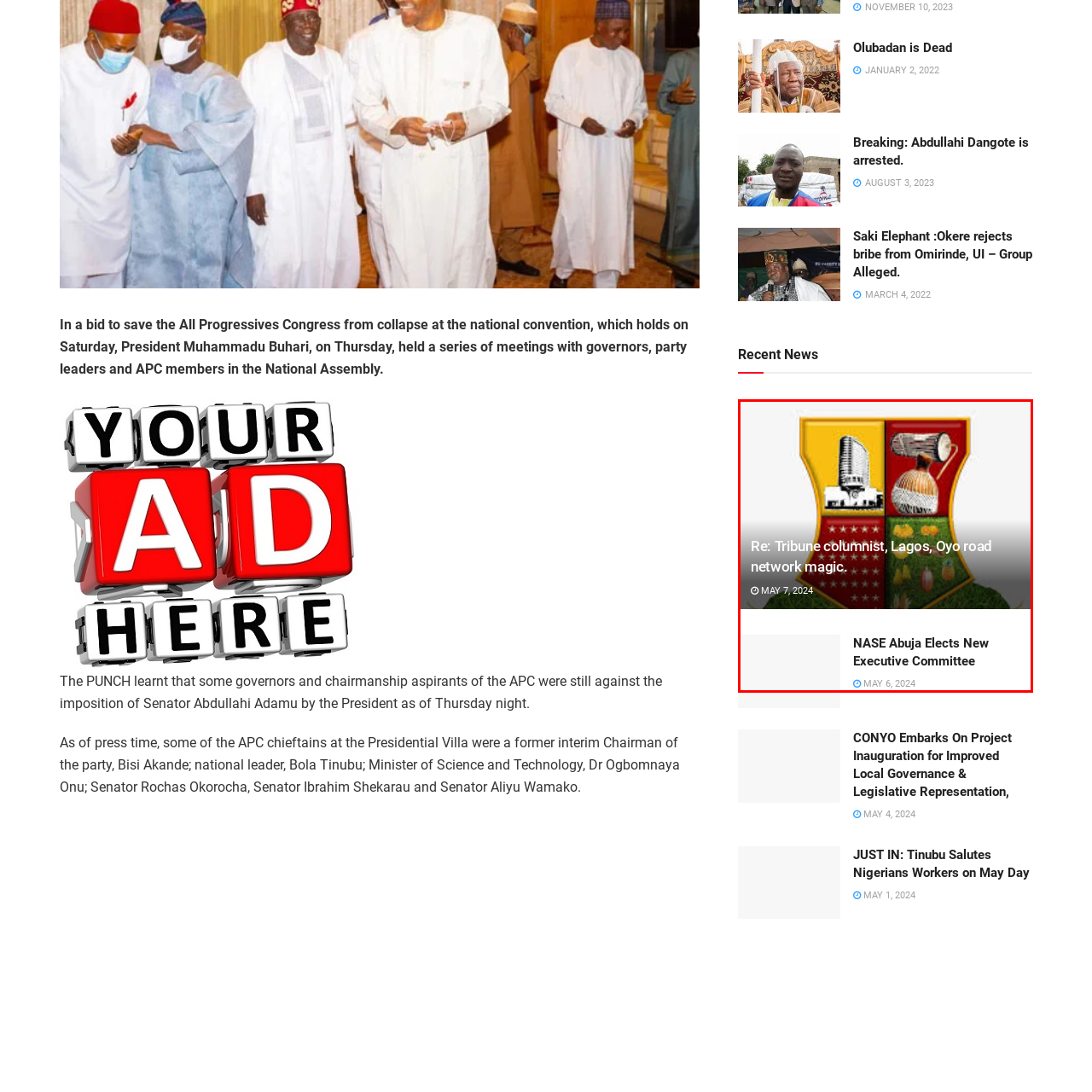What is the blend of architectural elements in the emblem?
Observe the part of the image inside the red bounding box and answer the question concisely with one word or a short phrase.

Traditional and modern